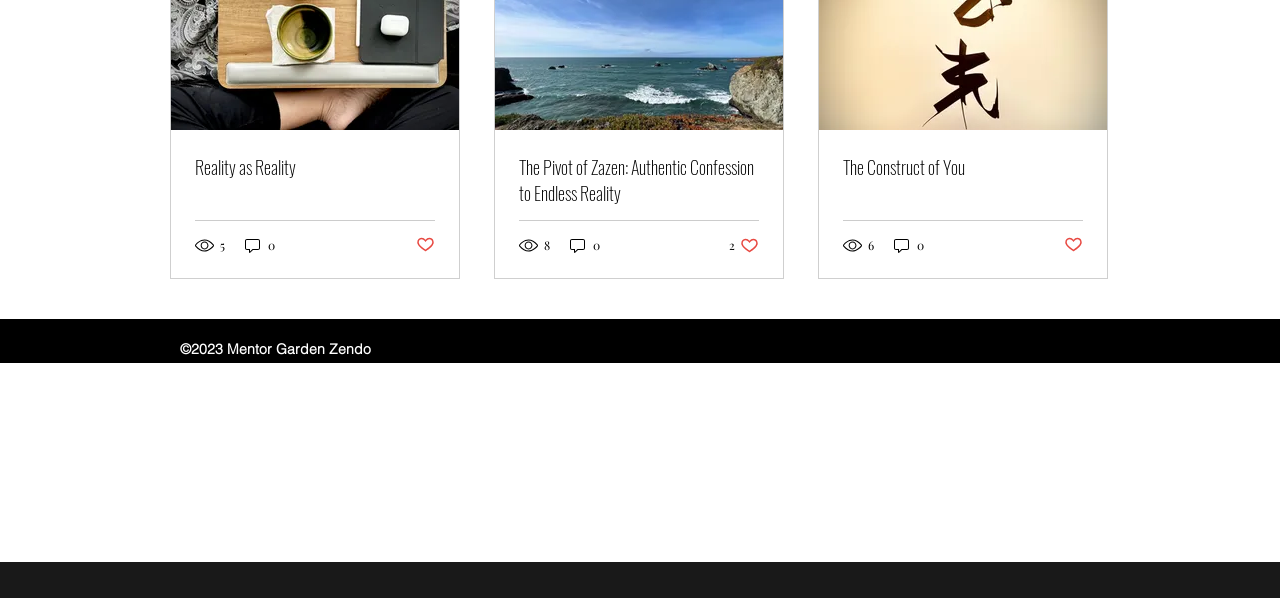What is the status of the third post in terms of likes?
Please provide a detailed answer to the question.

The third post has 2 likes, which is indicated by the button element with the text '2 likes. Post not marked as liked'.